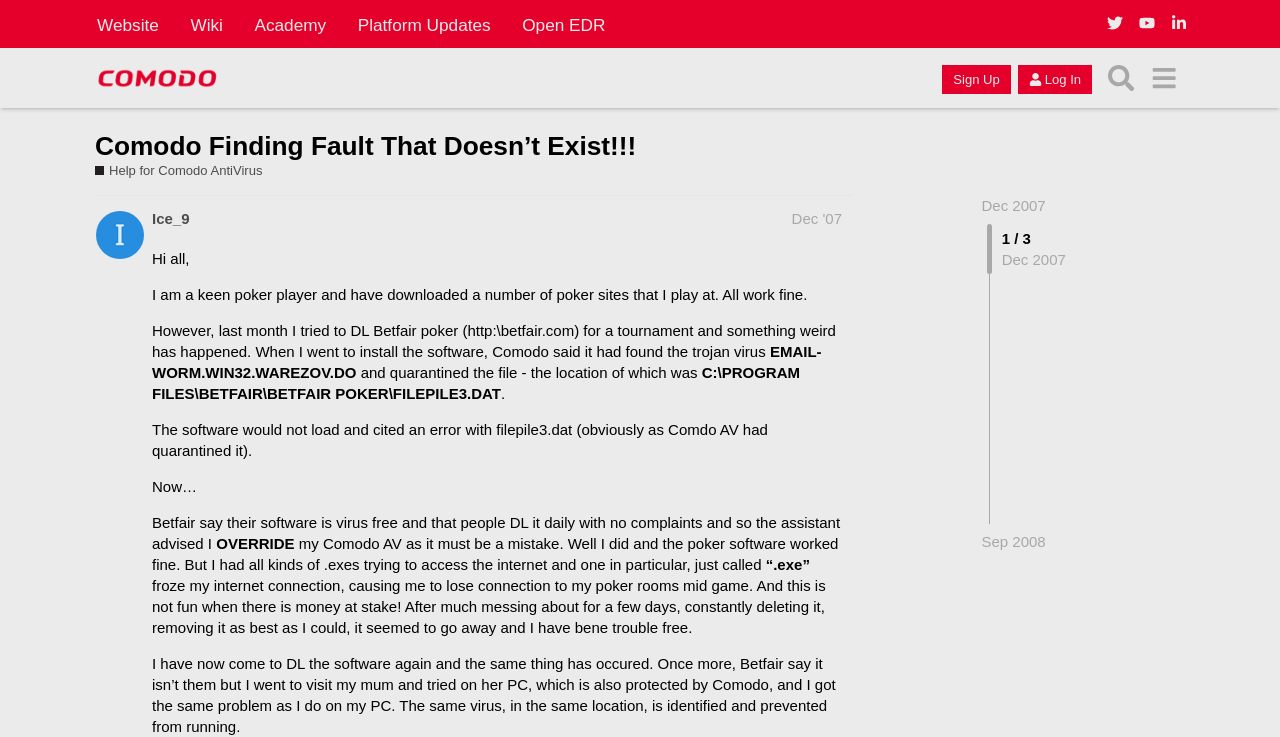Provide a single word or phrase answer to the question: 
What is the name of the forum?

Comodo Forum